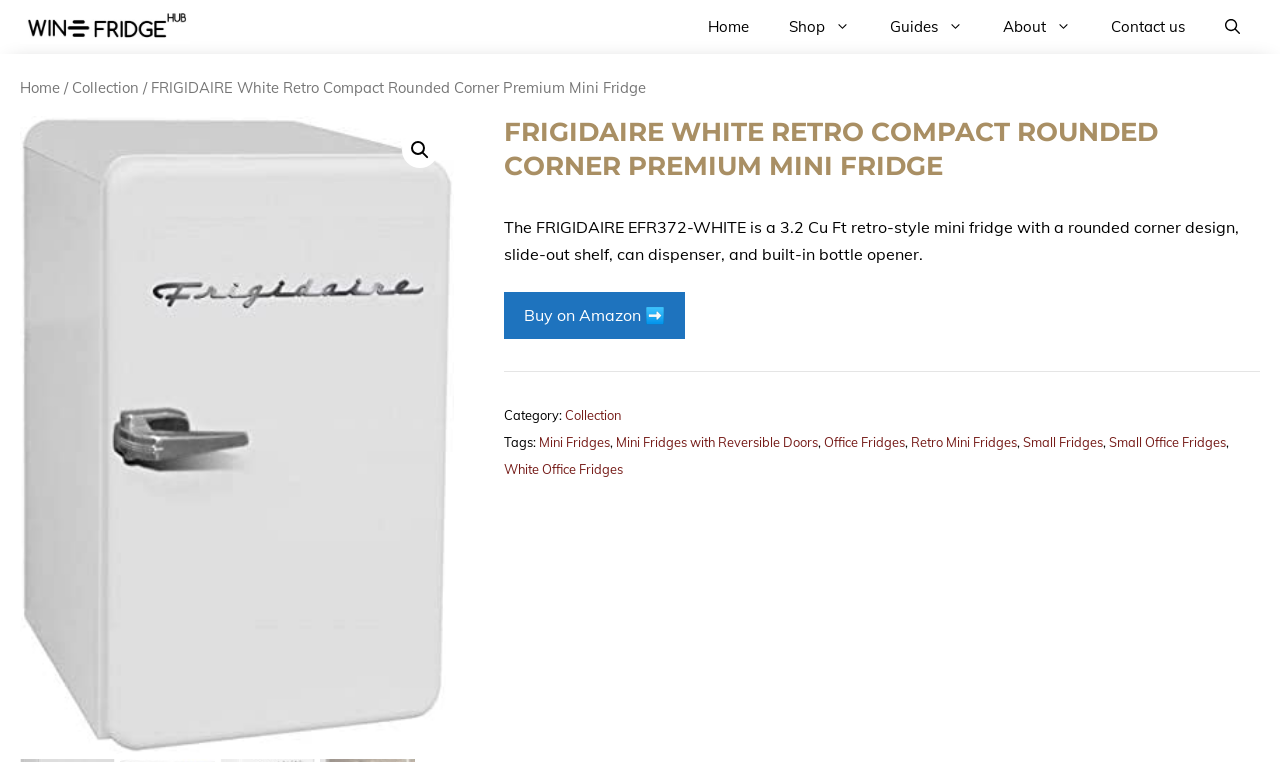Locate the bounding box coordinates of the element I should click to achieve the following instruction: "Get a quote for roller blinds".

None